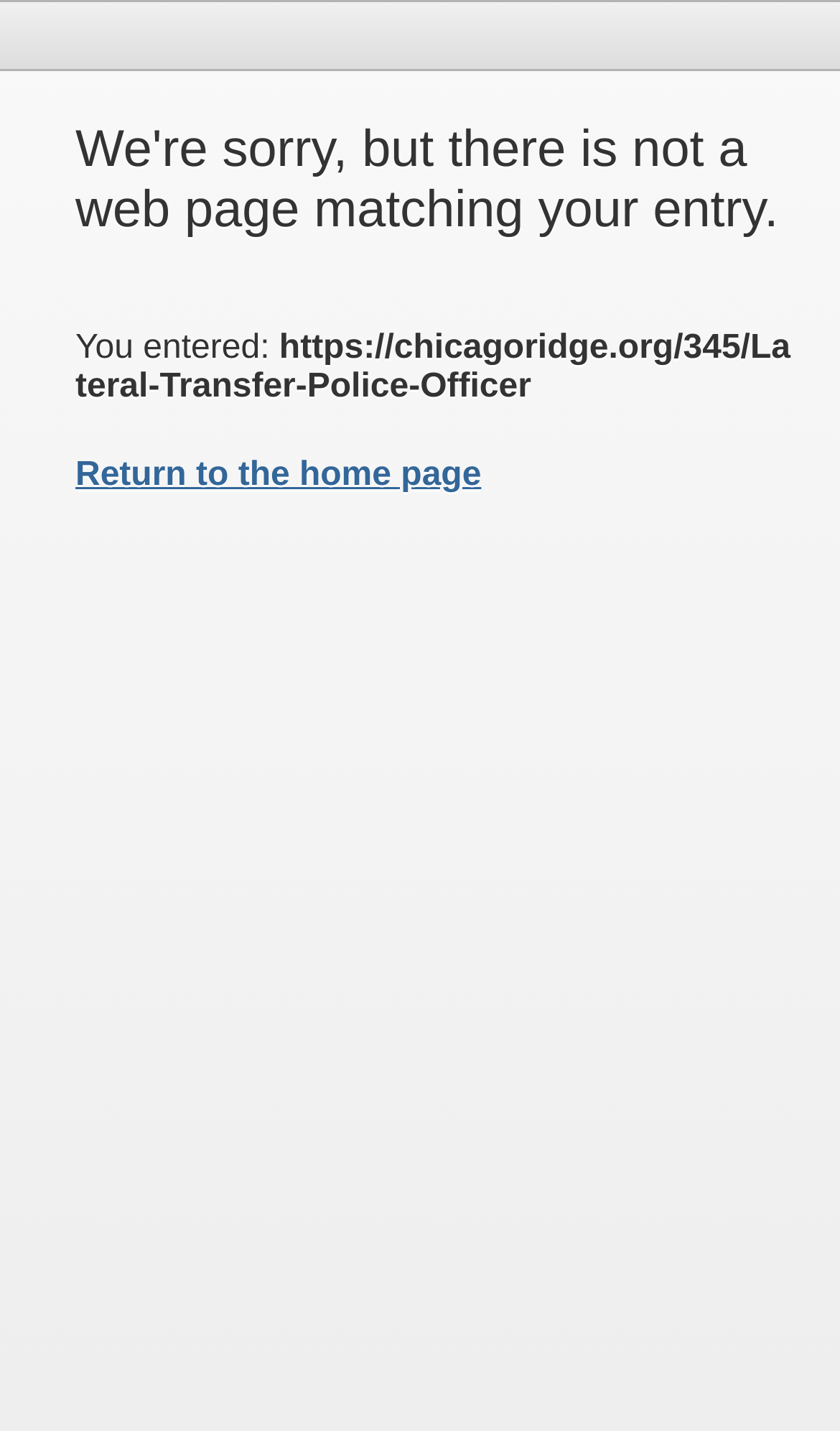Give a comprehensive overview of the webpage, including key elements.

The webpage appears to be a custom 404 error page. At the top of the page, there is a search bar with a list of options, including "Go", "Home", "Government", "Services", "Residents", "Business", "How Do I...", and "My Apps Agenda Center". This search bar spans the entire width of the page.

Below the search bar, there is a main section that takes up about half of the page's height. Within this section, there is a table with a single row and cell that contains the error message "Item no longer available". This table is centered on the page.

Inside the table cell, there are three rows of text. The first row displays the error message "We're sorry, but there is not a web page matching your entry." The second row shows the URL that was entered, which is "https://chicagoridge.org/345/Lateral-Transfer-Police-Officer". The third row contains a link to "Return to the home page".

At the very top of the page, above the search bar, there is a small text element that appears to be a placeholder for Zendesk support.